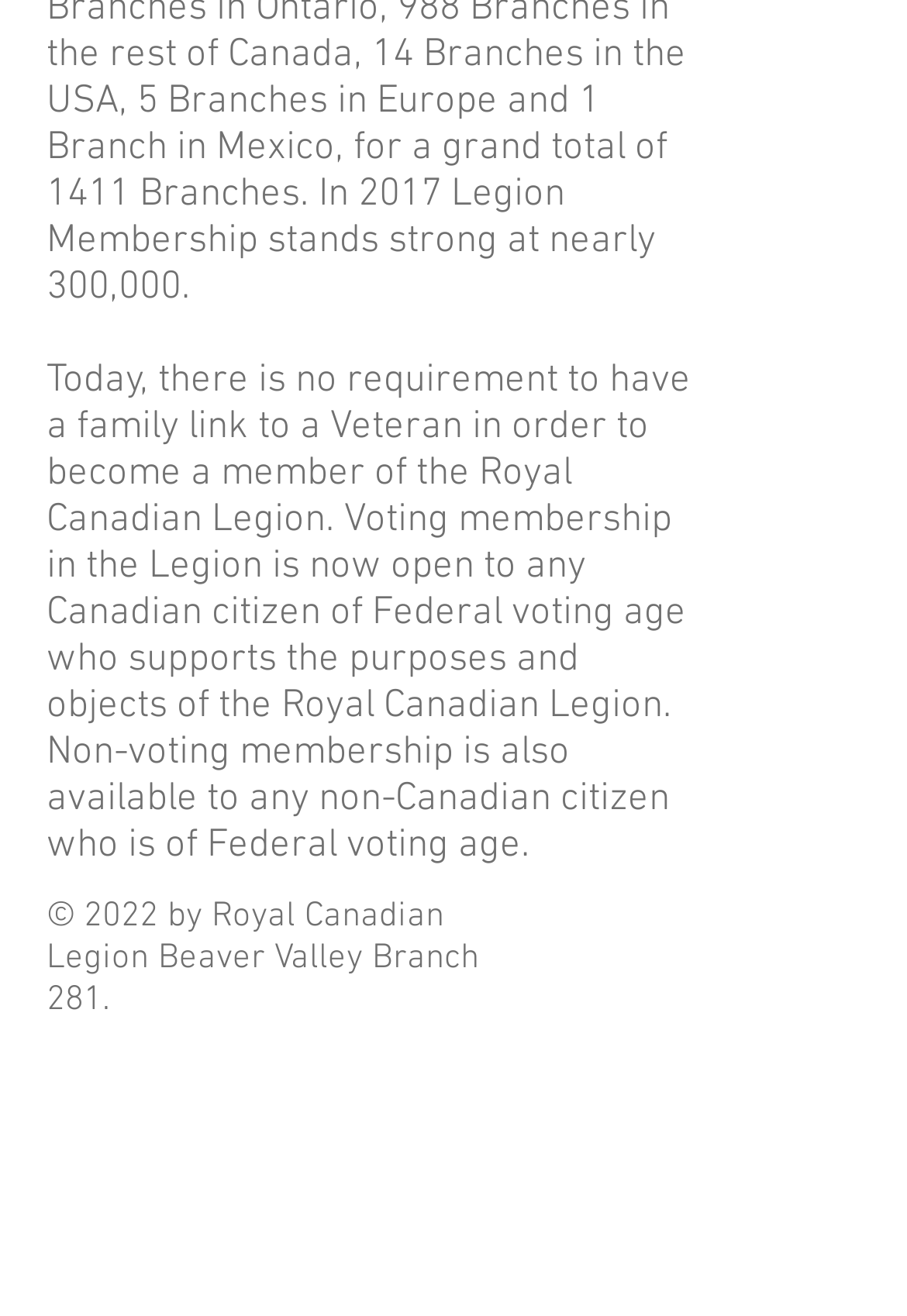How many social media links are there?
Please provide a single word or phrase as your answer based on the image.

2